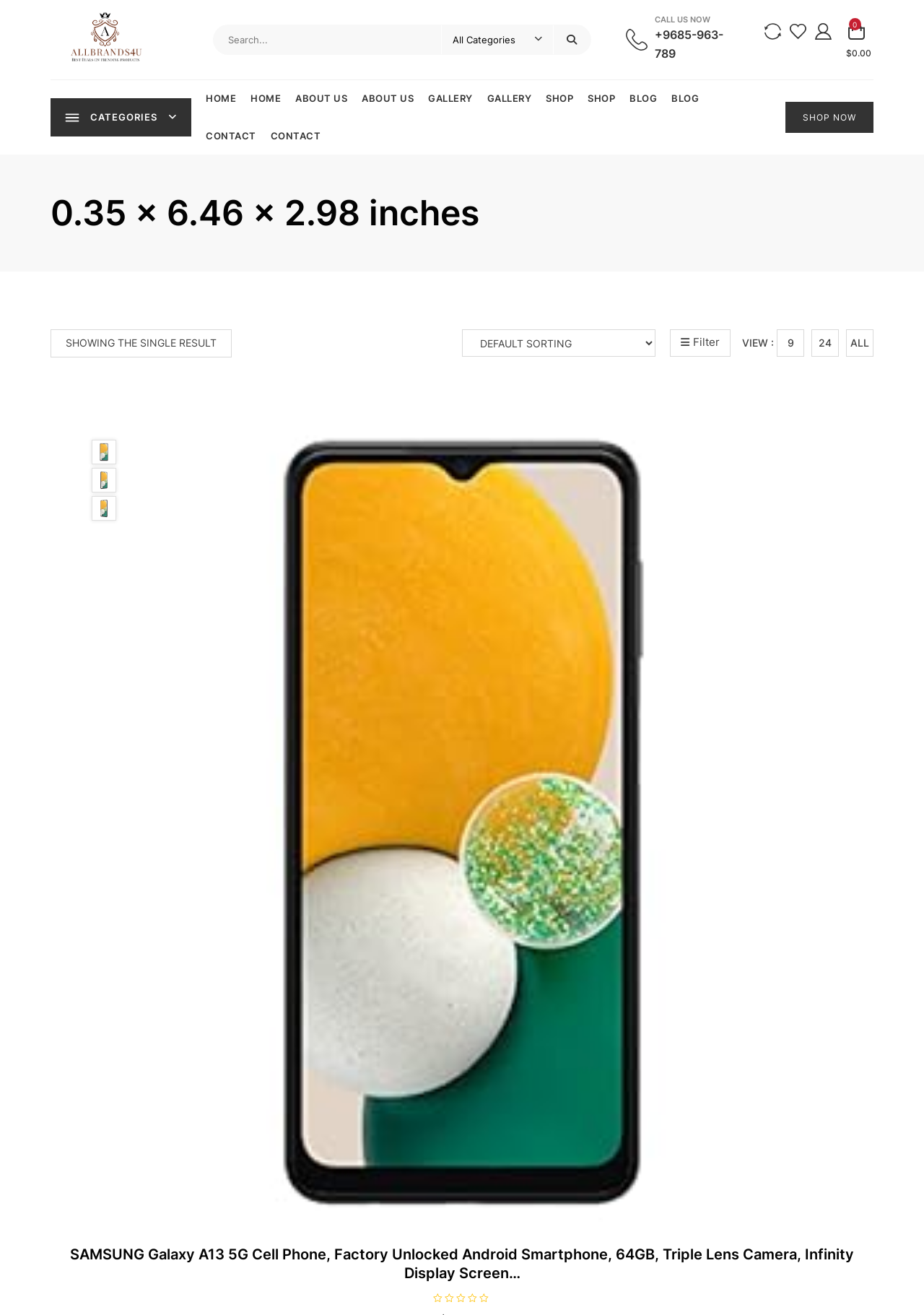Based on the description "parent_node: All Categories", find the bounding box of the specified UI element.

[0.599, 0.024, 0.639, 0.036]